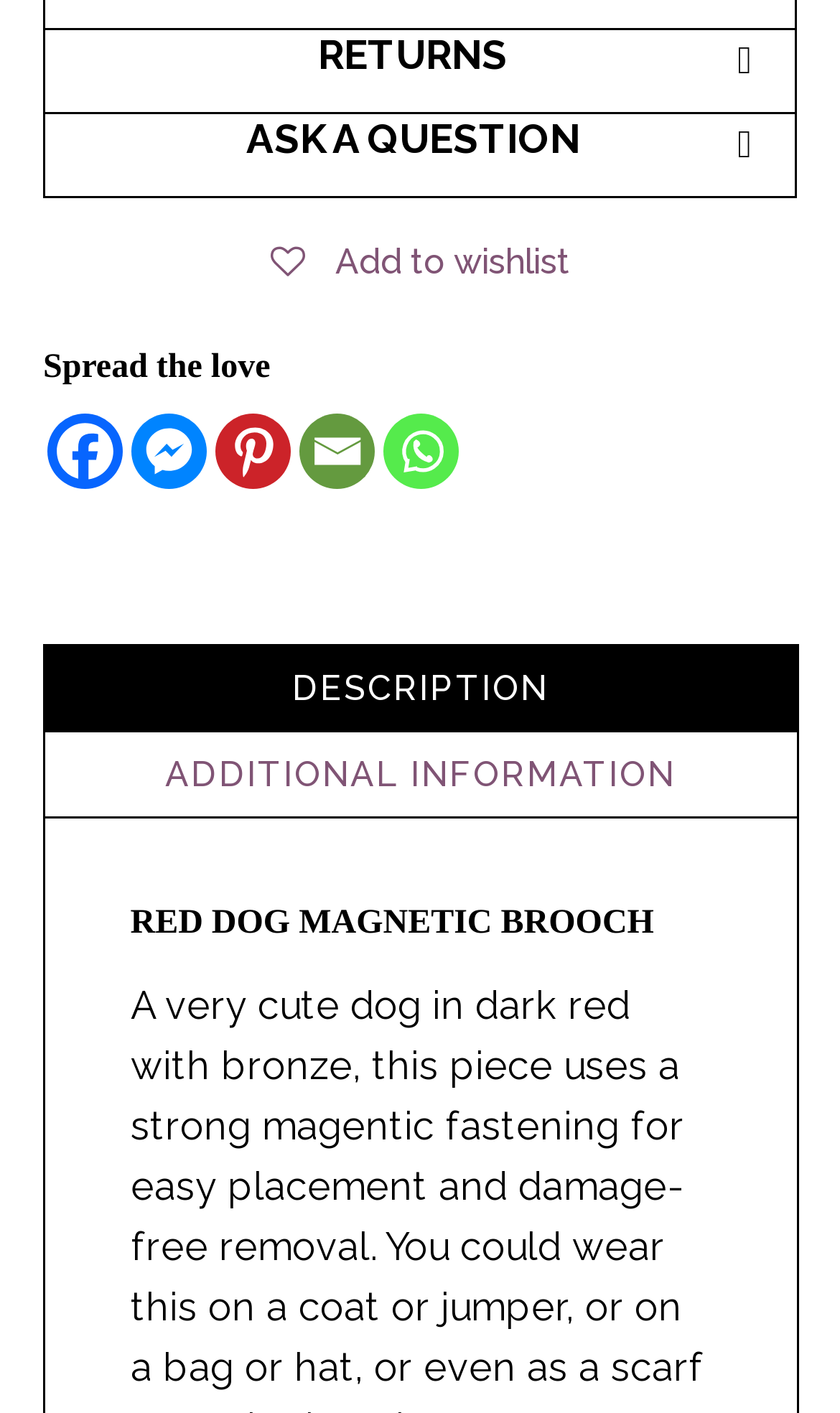How many social media links are there?
Answer the question with a thorough and detailed explanation.

There are 5 social media links, which are Facebook, Pinterest, Email, Whatsapp, and an unknown link represented by '', located below the 'Add to wishlist' button.